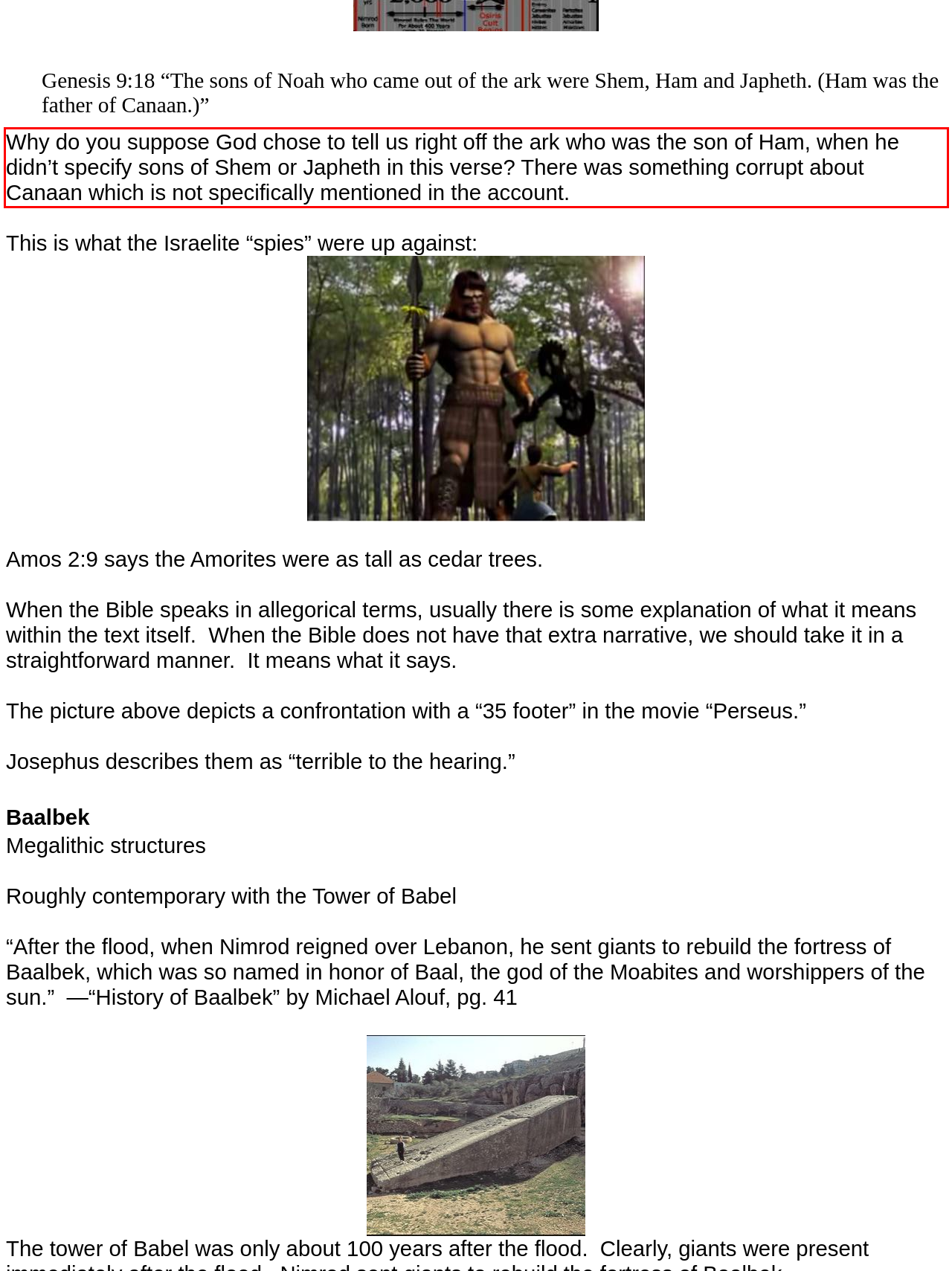Analyze the screenshot of the webpage that features a red bounding box and recognize the text content enclosed within this red bounding box.

Why do you suppose God chose to tell us right off the ark who was the son of Ham, when he didn’t specify sons of Shem or Japheth in this verse? There was something corrupt about Canaan which is not specifically mentioned in the account.